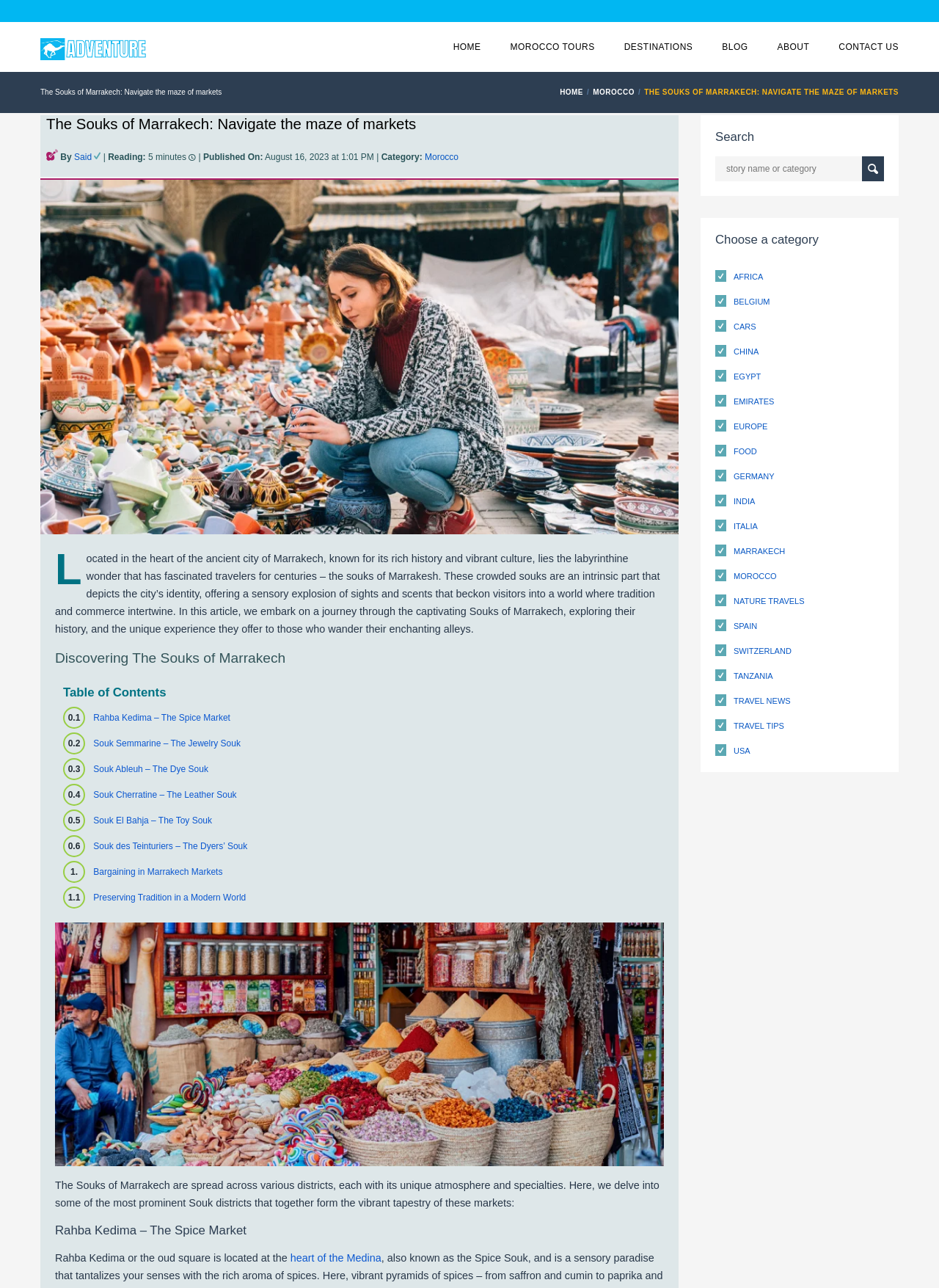Locate the bounding box coordinates of the clickable part needed for the task: "Click the 'Apply now' button".

None